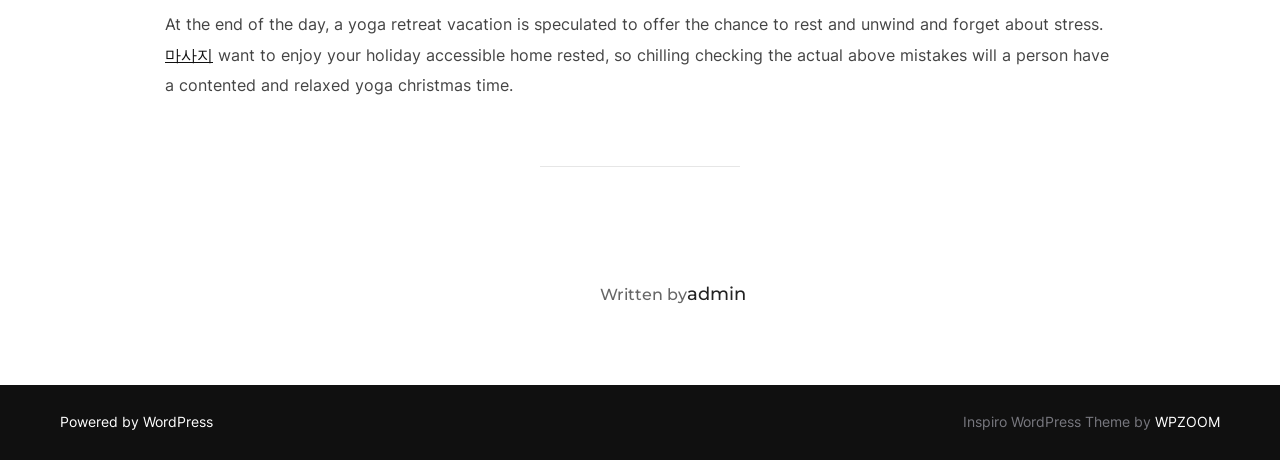Using the element description: "Powered by WordPress", determine the bounding box coordinates. The coordinates should be in the format [left, top, right, bottom], with values between 0 and 1.

[0.047, 0.898, 0.166, 0.935]